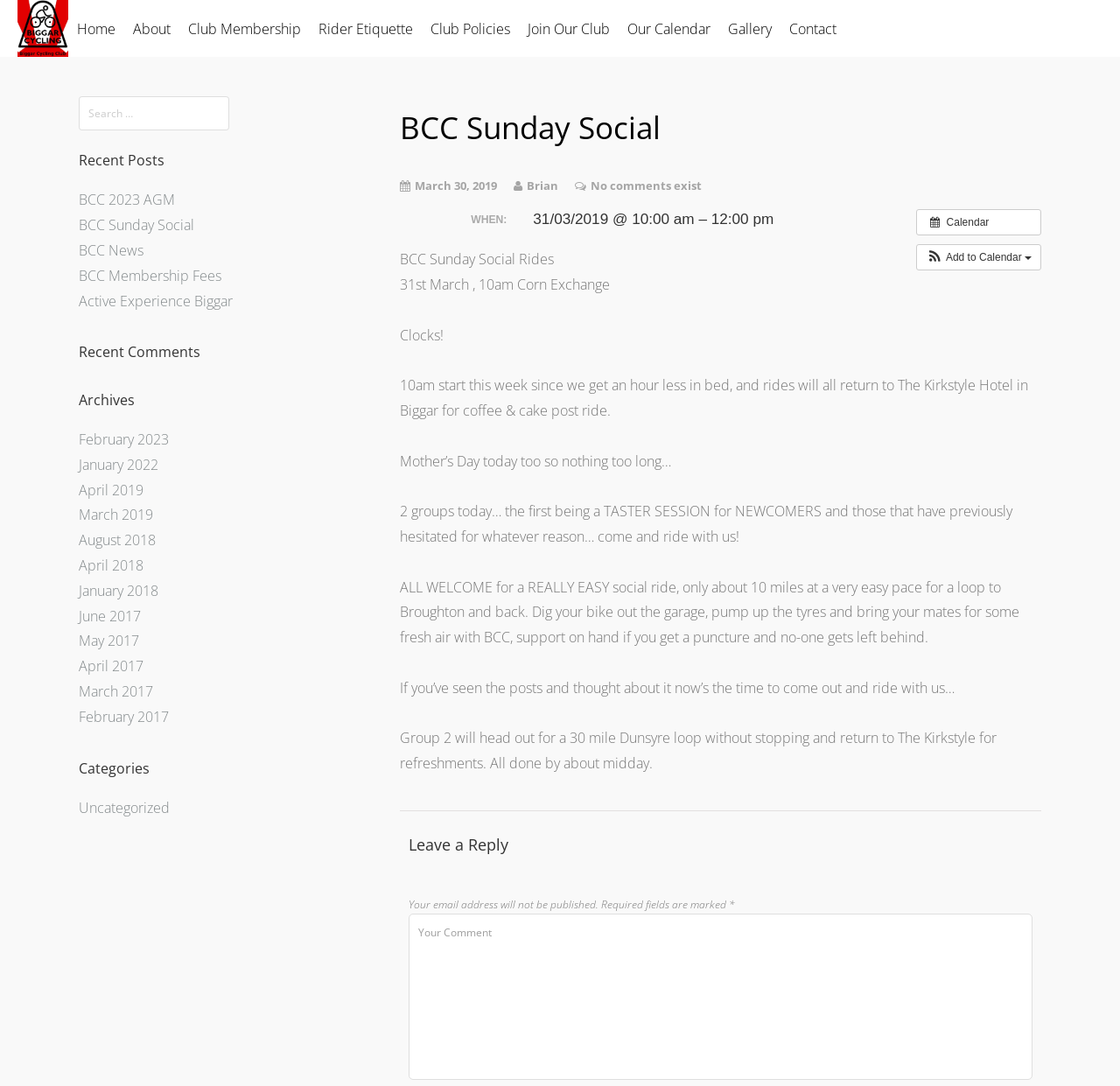What is the purpose of the TASTER SESSION?
Please provide a single word or phrase in response based on the screenshot.

For NEWCOMERS and those who have previously hesitated